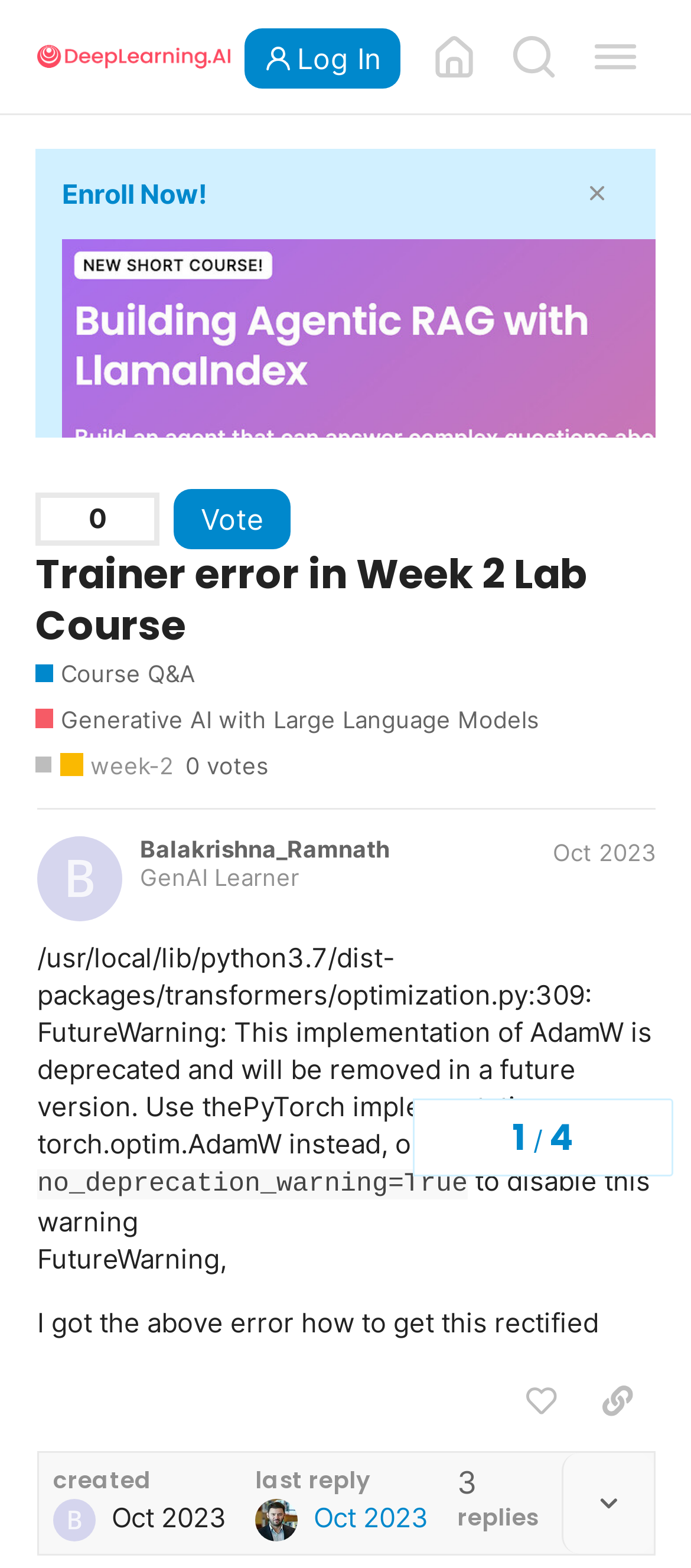Can you find the bounding box coordinates for the UI element given this description: "​"? Provide the coordinates as four float numbers between 0 and 1: [left, top, right, bottom].

[0.816, 0.112, 0.91, 0.134]